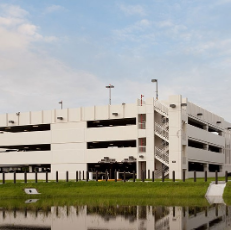Identify and describe all the elements present in the image.

The image shows the parking structure of the Special Operations Forces (SOF) Building 501D at MacDill Air Force Base. The modern, multi-level design features a predominantly white exterior with a prominent staircase on the side, providing both functionality and accessibility. In the foreground, a reflection of the building can be seen in the calm waters of a surrounding landscape, where lush green grass lines the edge. The sky above is bright and partially cloudy, contributing to an overall serene and organized environment, characteristic of military installations. This facility is designed to accommodate the parking needs of personnel in and around the base.